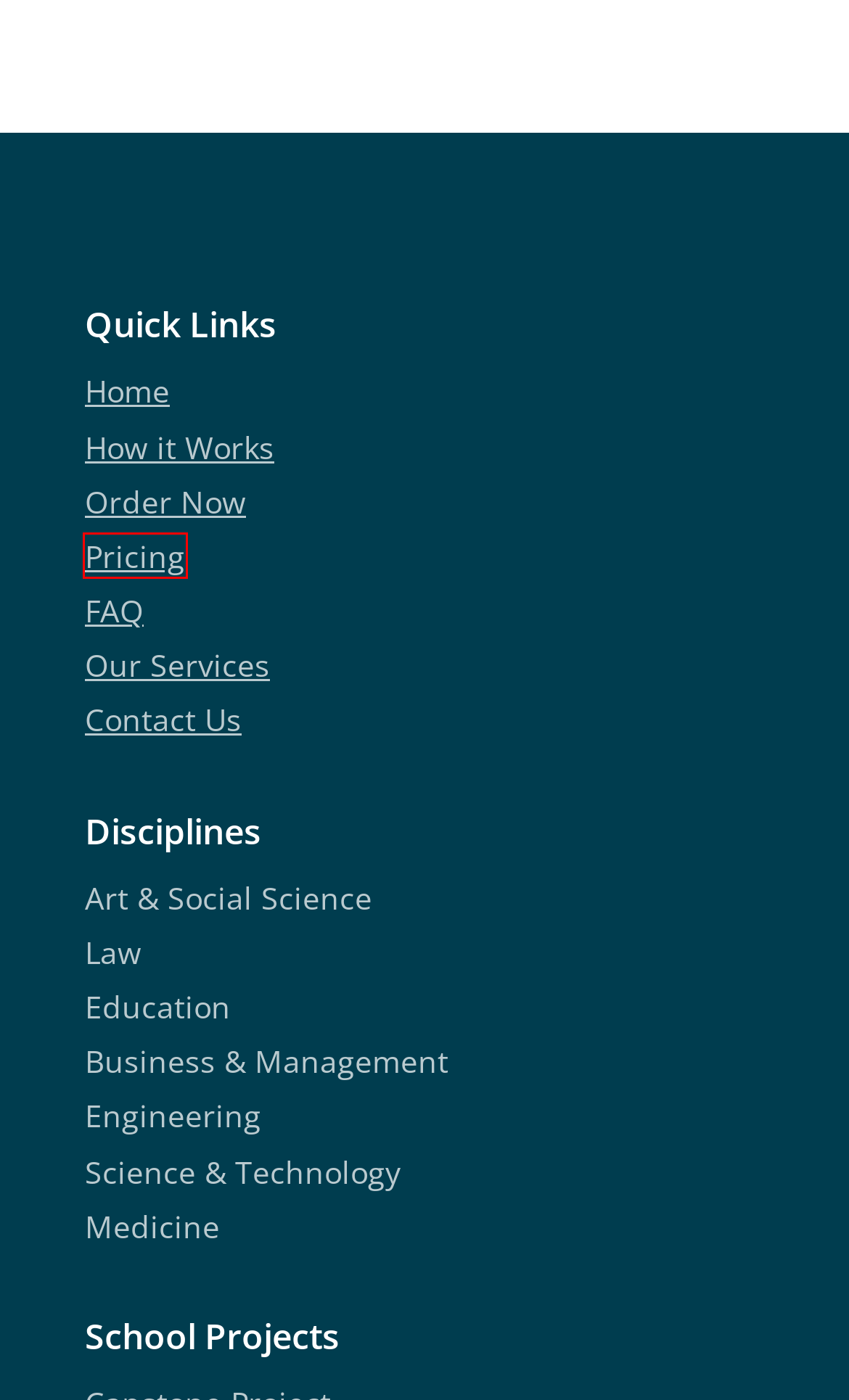Look at the given screenshot of a webpage with a red rectangle bounding box around a UI element. Pick the description that best matches the new webpage after clicking the element highlighted. The descriptions are:
A. FAQ – The cheapest Essay Writing Service
B. The cheapest Essay Writing Service  – 10DollarEssay
C. How it Works – The cheapest Essay Writing Service
D. Contact Us – The cheapest Essay Writing Service
E. Assignment – The cheapest Essay Writing Service
F. admin – The cheapest Essay Writing Service
G. Our Services – The cheapest Essay Writing Service
H. Pricing and Quality – The cheapest Essay Writing Service

H